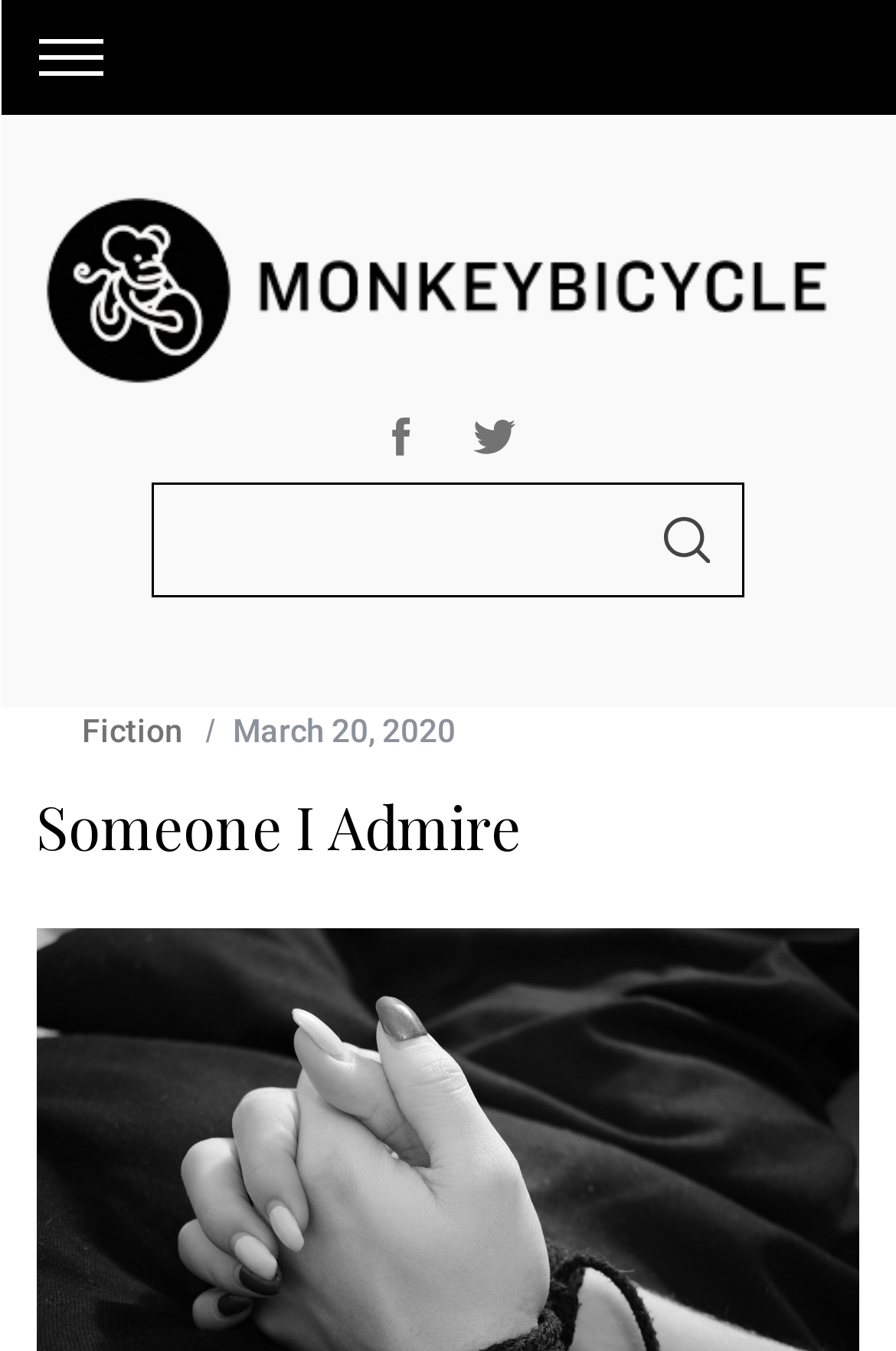Create a detailed summary of all the visual and textual information on the webpage.

The webpage is titled "Someone I Admire – MONKEYBICYCLE" and features a prominent link and image combination at the top, spanning almost the entire width of the page. Below this, there are three links positioned side by side, taking up about half of the page's width.

A search bar is located in the middle of the page, with a label "Search for:" and a search box accompanied by a "SEARCH" button. This search bar is flanked by two identical search bars, one above and one below, although they are slightly smaller in size.

The main content of the page is headed by a header section that contains a link to "Fiction" and a timestamp "March 20, 2020". The header also features a prominent heading "Someone I Admire" that spans the entire width of the page.

In total, there are five links, three search bars, and several text elements, including headings and labels, on the webpage. The layout is organized, with elements positioned in a logical and easy-to-follow manner.